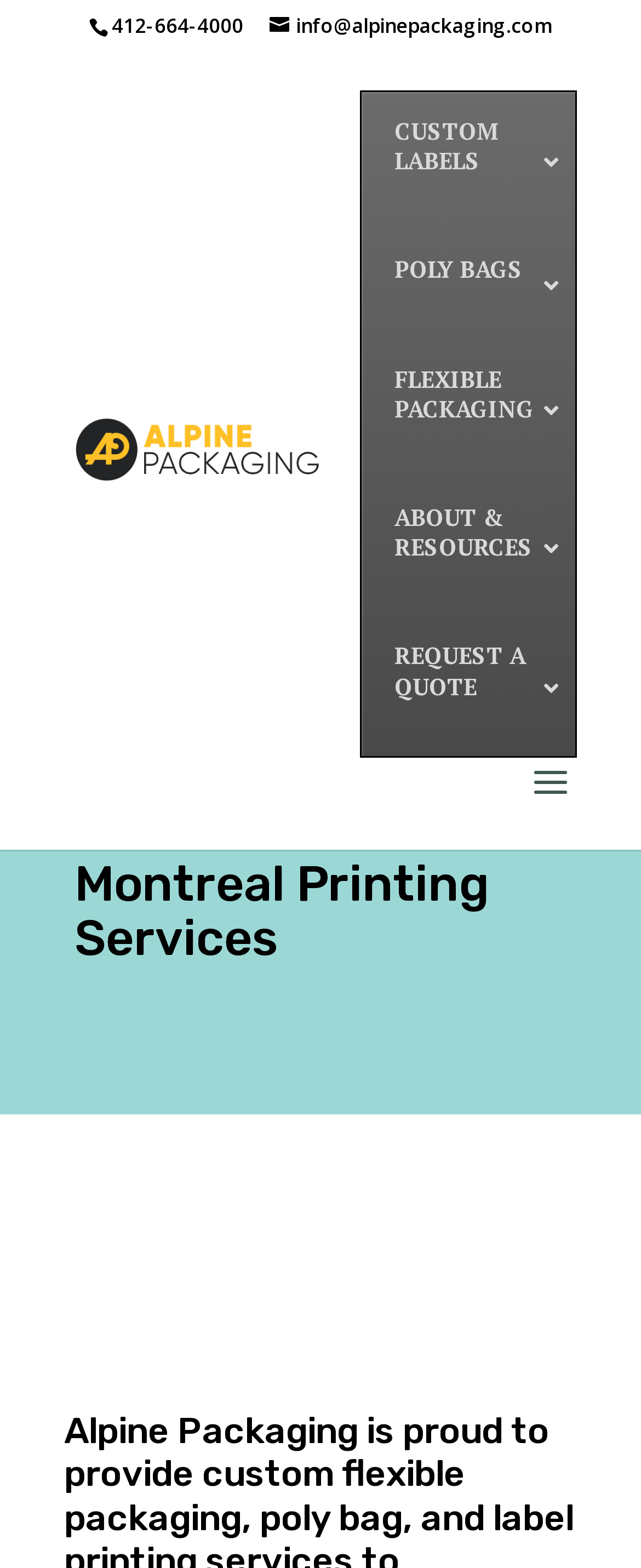What is the name of the company providing printing services?
Answer with a single word or phrase by referring to the visual content.

Alpine Packaging